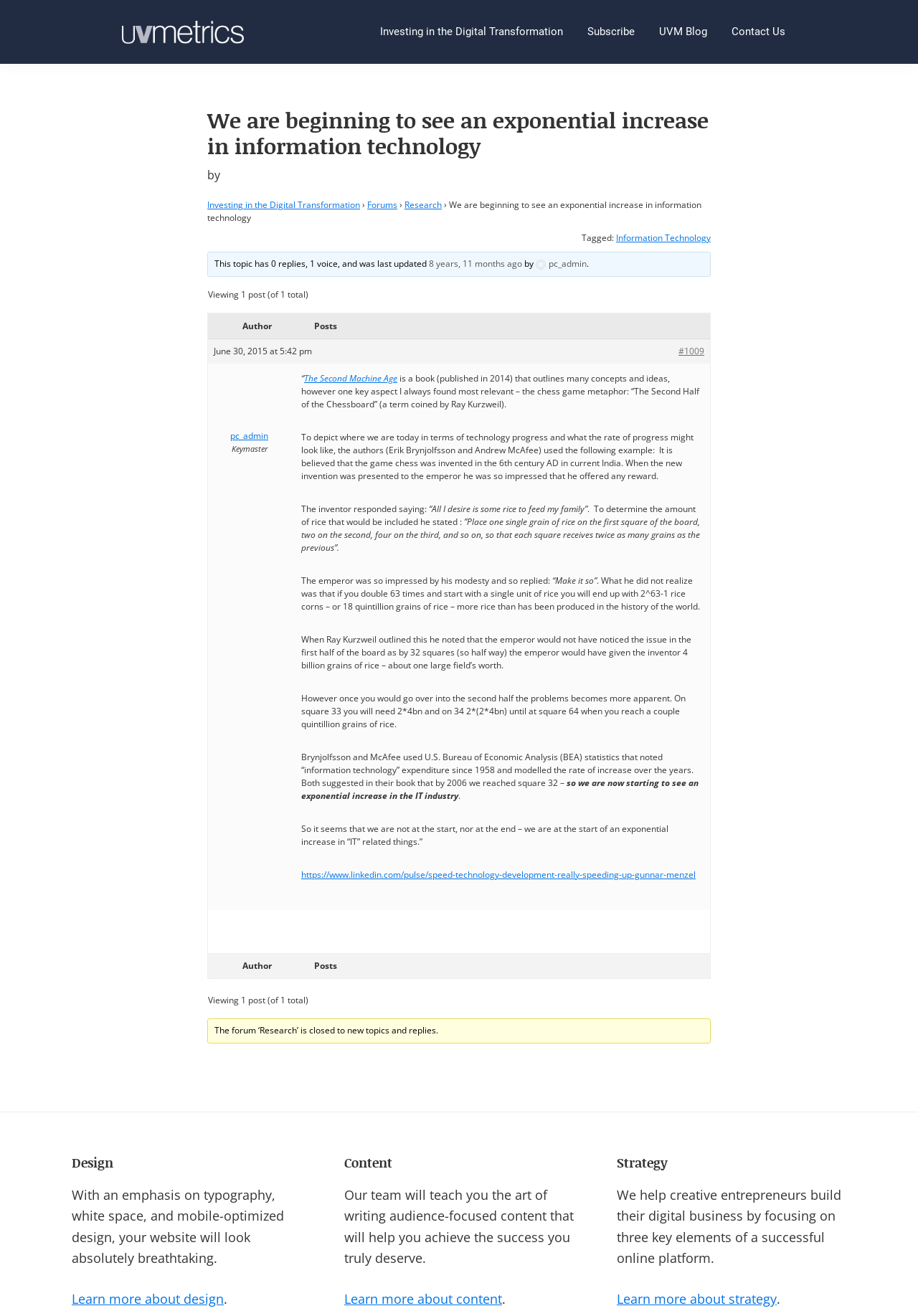Use the details in the image to answer the question thoroughly: 
What is the name of the book mentioned in the post?

The name of the book can be found in the text '“The Second Machine Age” is a book (published in 2014) that outlines many concepts and ideas...' which explicitly mentions the title of the book.